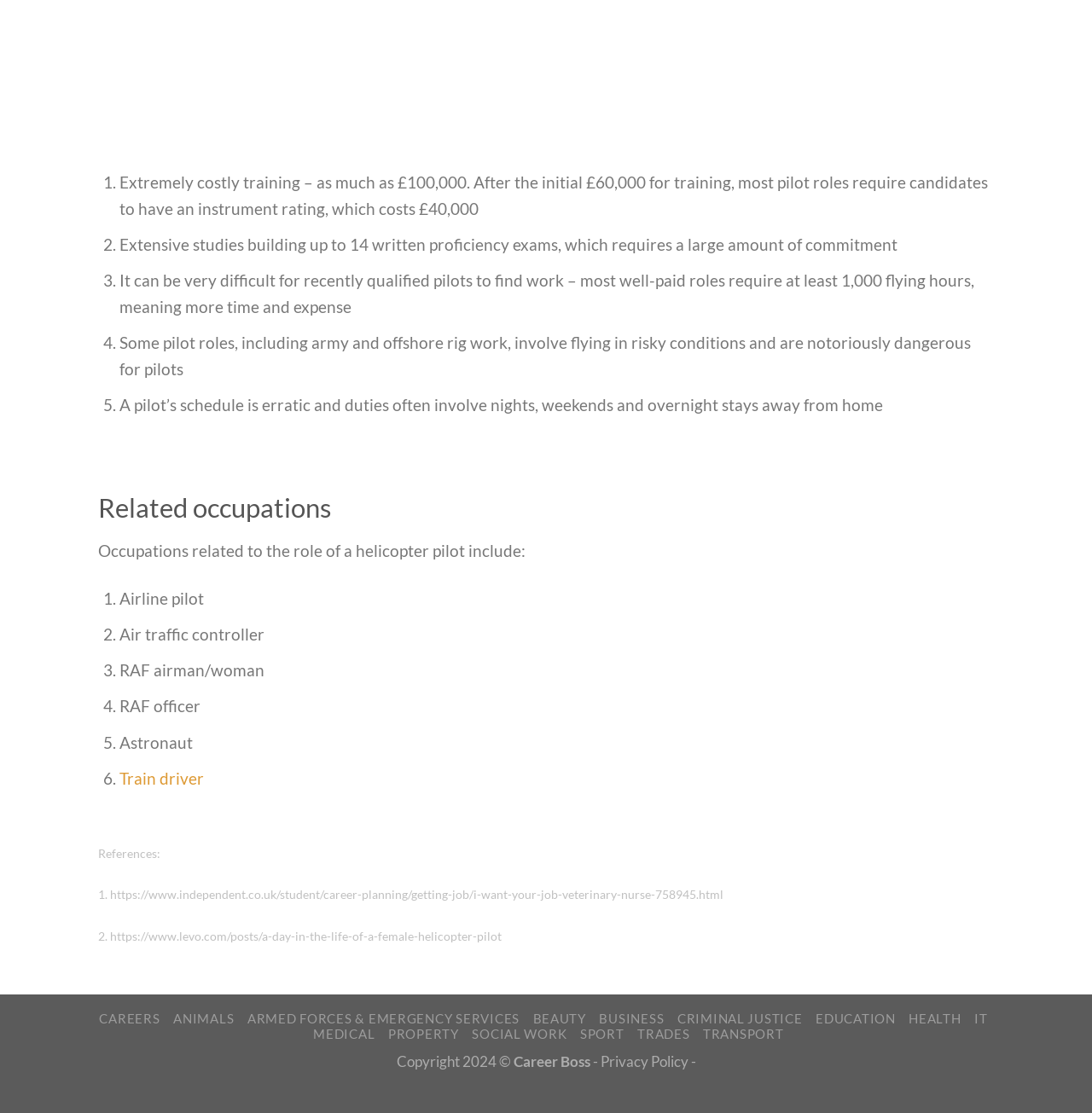Please identify the bounding box coordinates of the element's region that should be clicked to execute the following instruction: "Click on 'Train driver'". The bounding box coordinates must be four float numbers between 0 and 1, i.e., [left, top, right, bottom].

[0.109, 0.69, 0.187, 0.708]